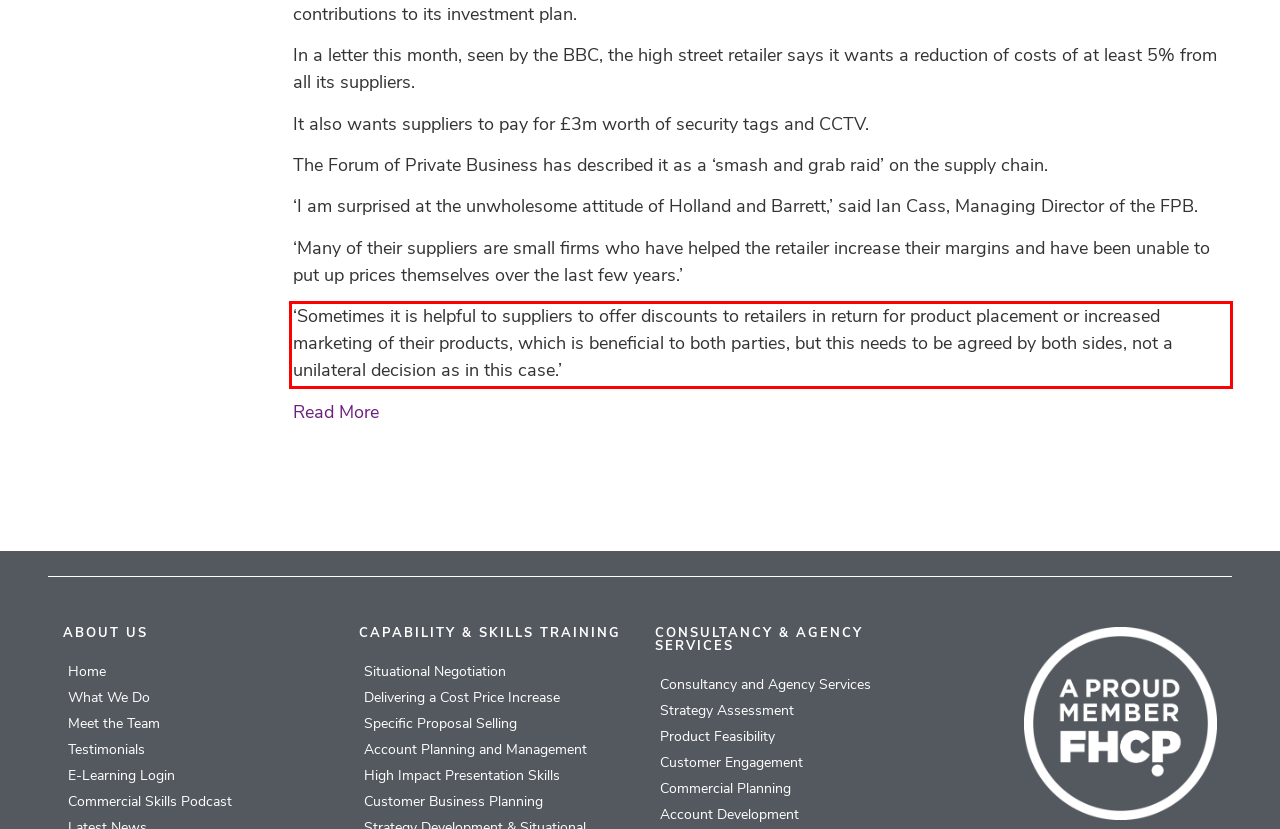Within the screenshot of the webpage, there is a red rectangle. Please recognize and generate the text content inside this red bounding box.

‘Sometimes it is helpful to suppliers to offer discounts to retailers in return for product placement or increased marketing of their products, which is beneficial to both parties, but this needs to be agreed by both sides, not a unilateral decision as in this case.’